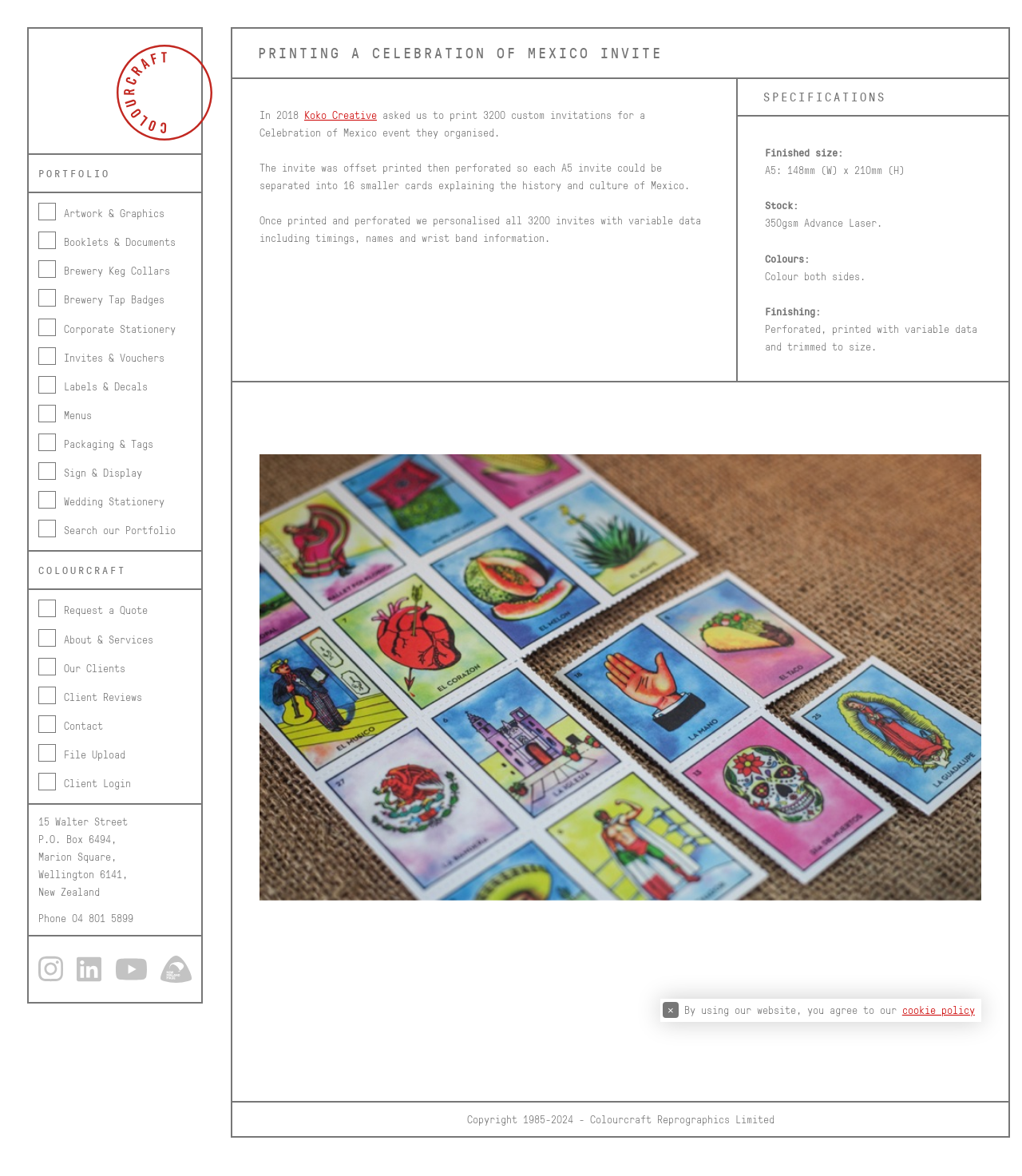Locate the bounding box coordinates of the item that should be clicked to fulfill the instruction: "Go back to home page".

[0.028, 0.117, 0.208, 0.129]